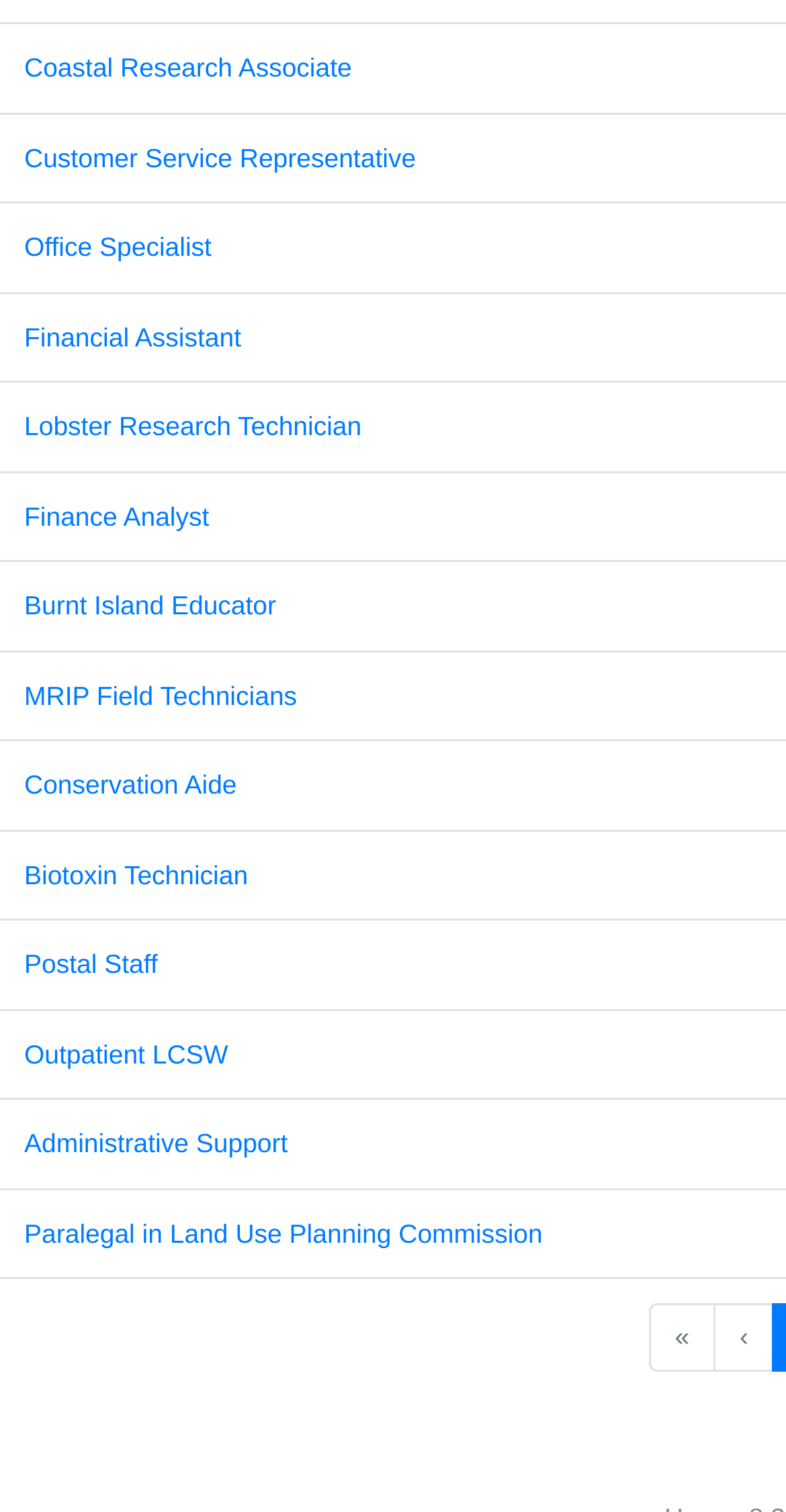Answer the question briefly using a single word or phrase: 
Are there any navigation links on the page?

Yes